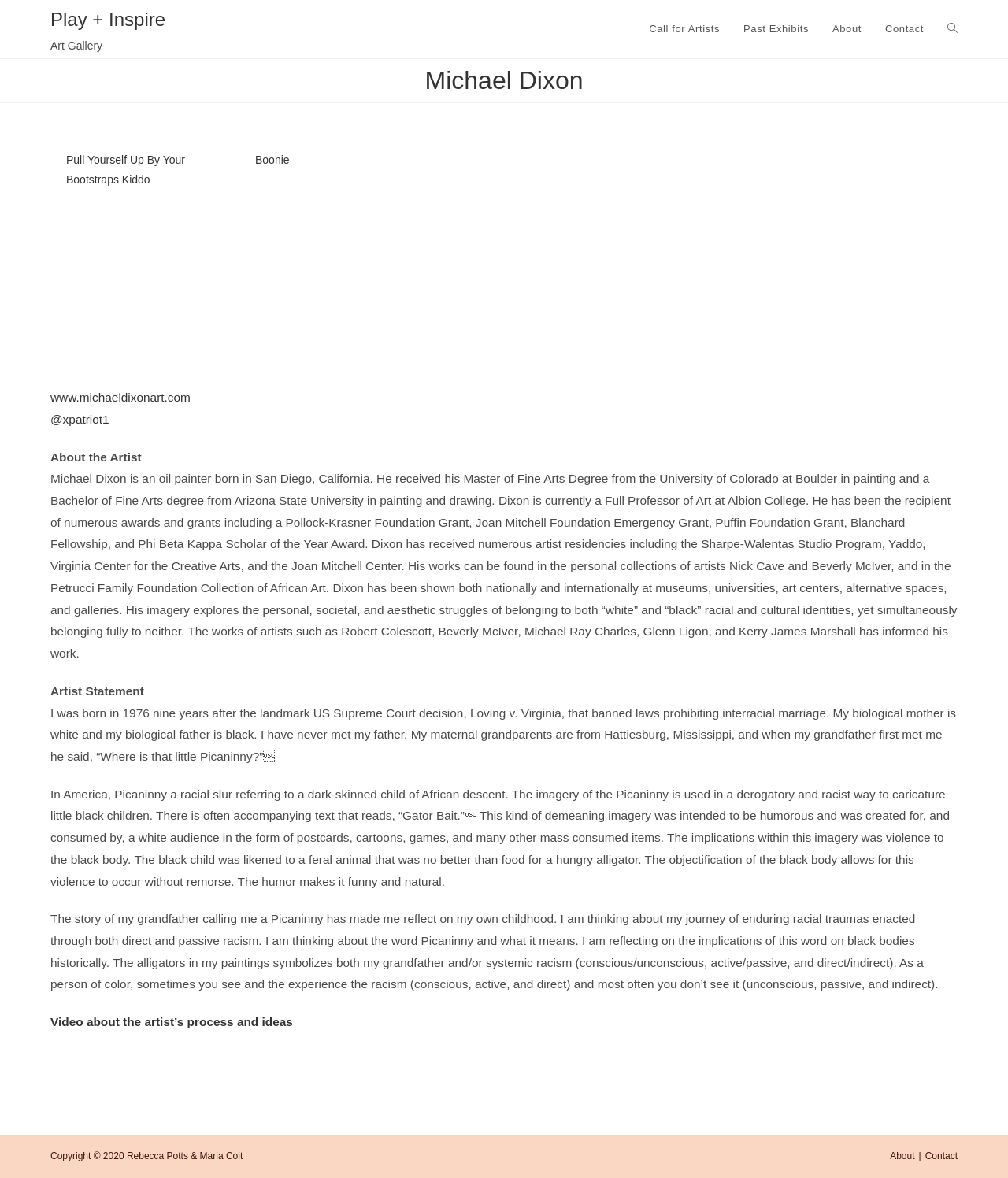What is the title of the first article?
Make sure to answer the question with a detailed and comprehensive explanation.

The first article has a link with the title 'Pull Yourself Up By Your Bootstraps Kiddo', which is located in the first article section.